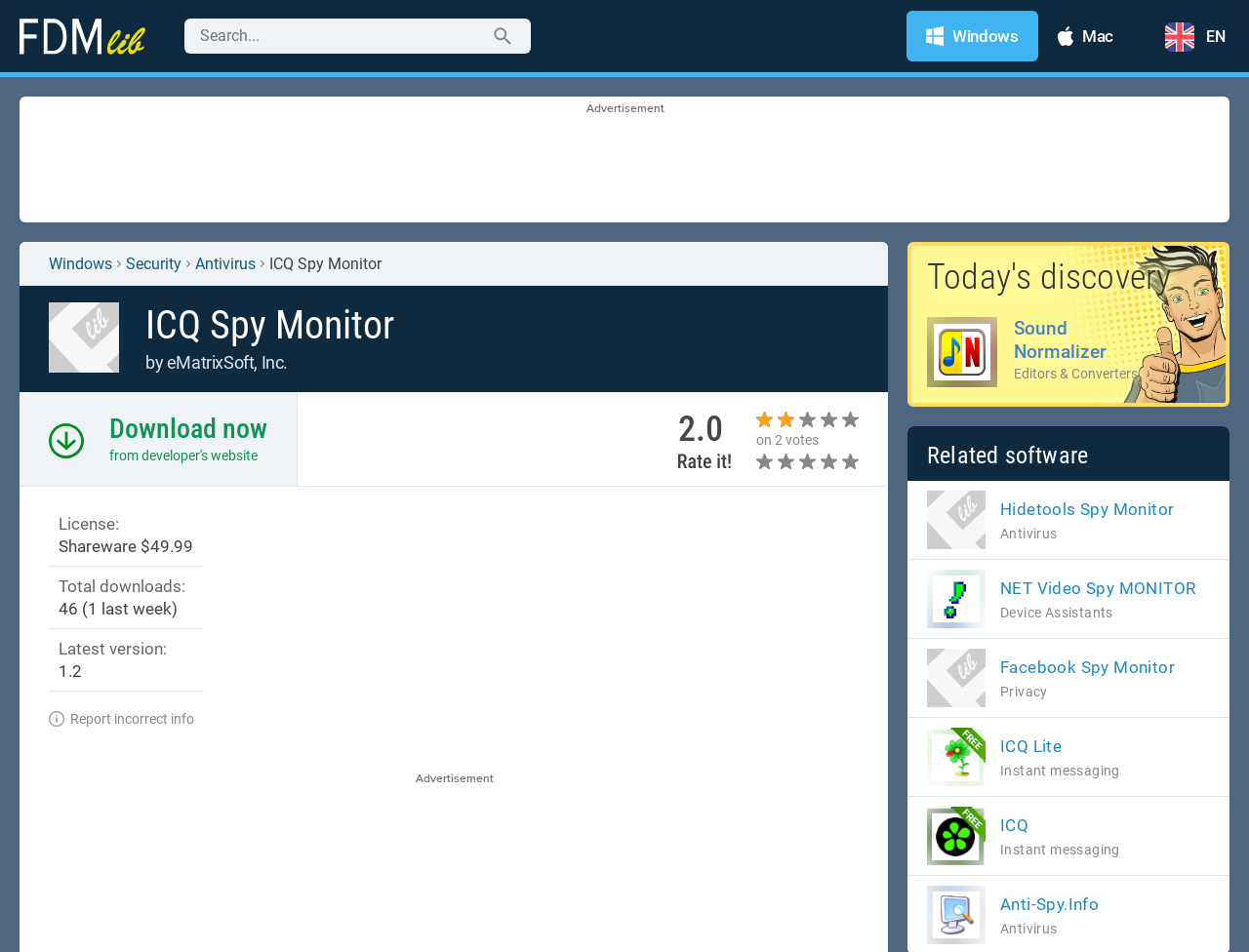Give a concise answer using one word or a phrase to the following question:
What is the total number of downloads?

46